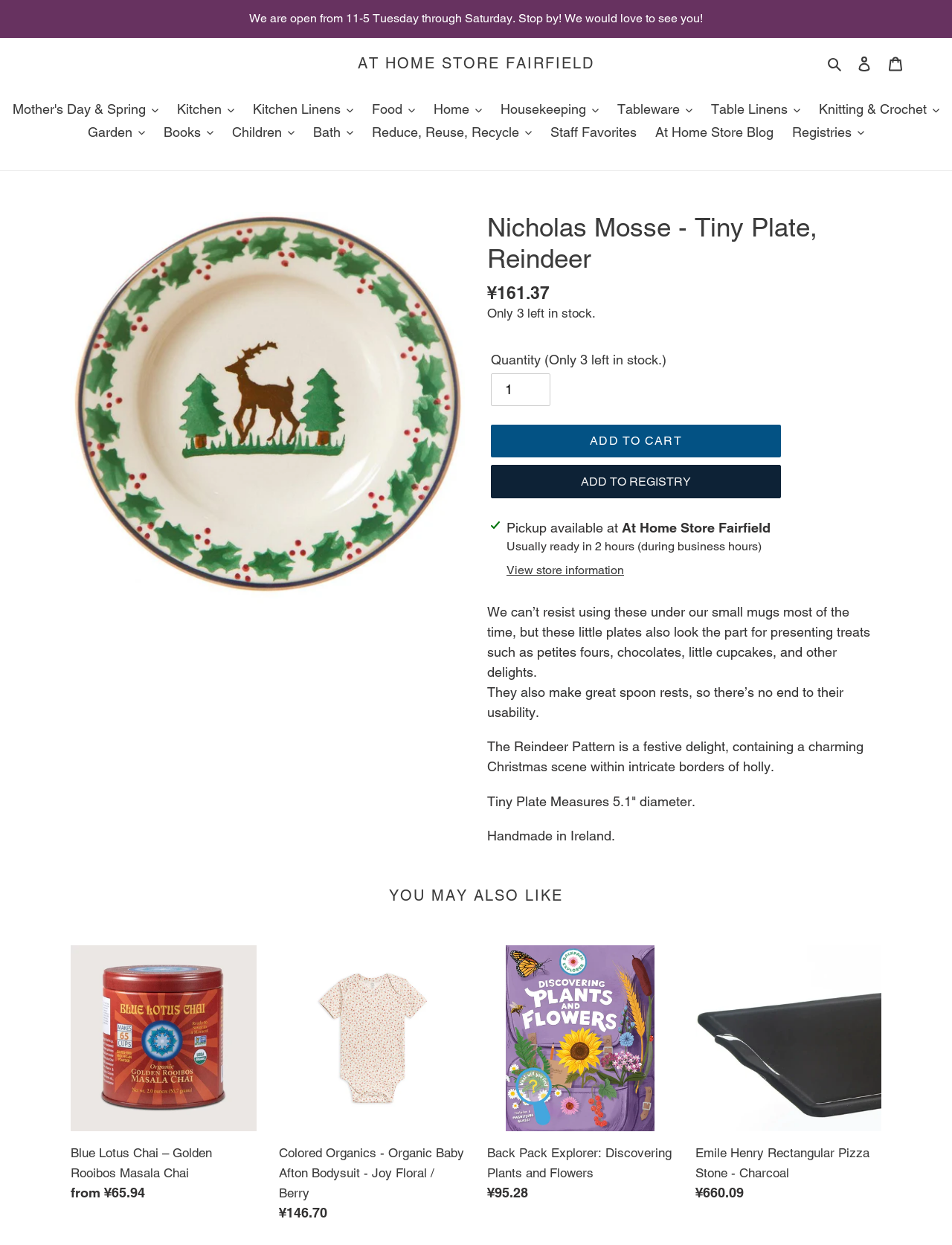Extract the main headline from the webpage and generate its text.

Nicholas Mosse - Tiny Plate, Reindeer